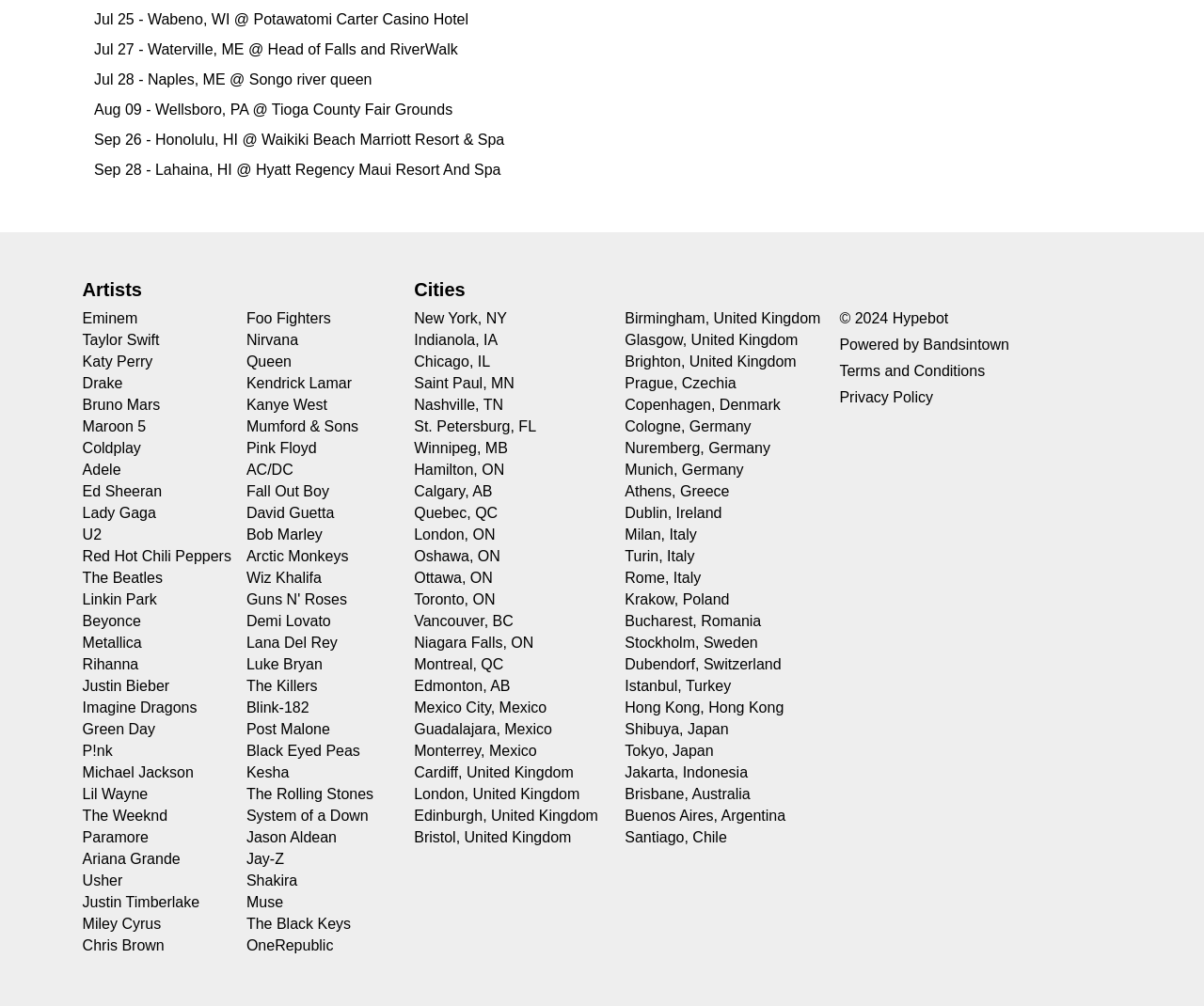Identify the bounding box coordinates of the element to click to follow this instruction: 'View concerts in New York, NY'. Ensure the coordinates are four float values between 0 and 1, provided as [left, top, right, bottom].

[0.344, 0.309, 0.421, 0.325]